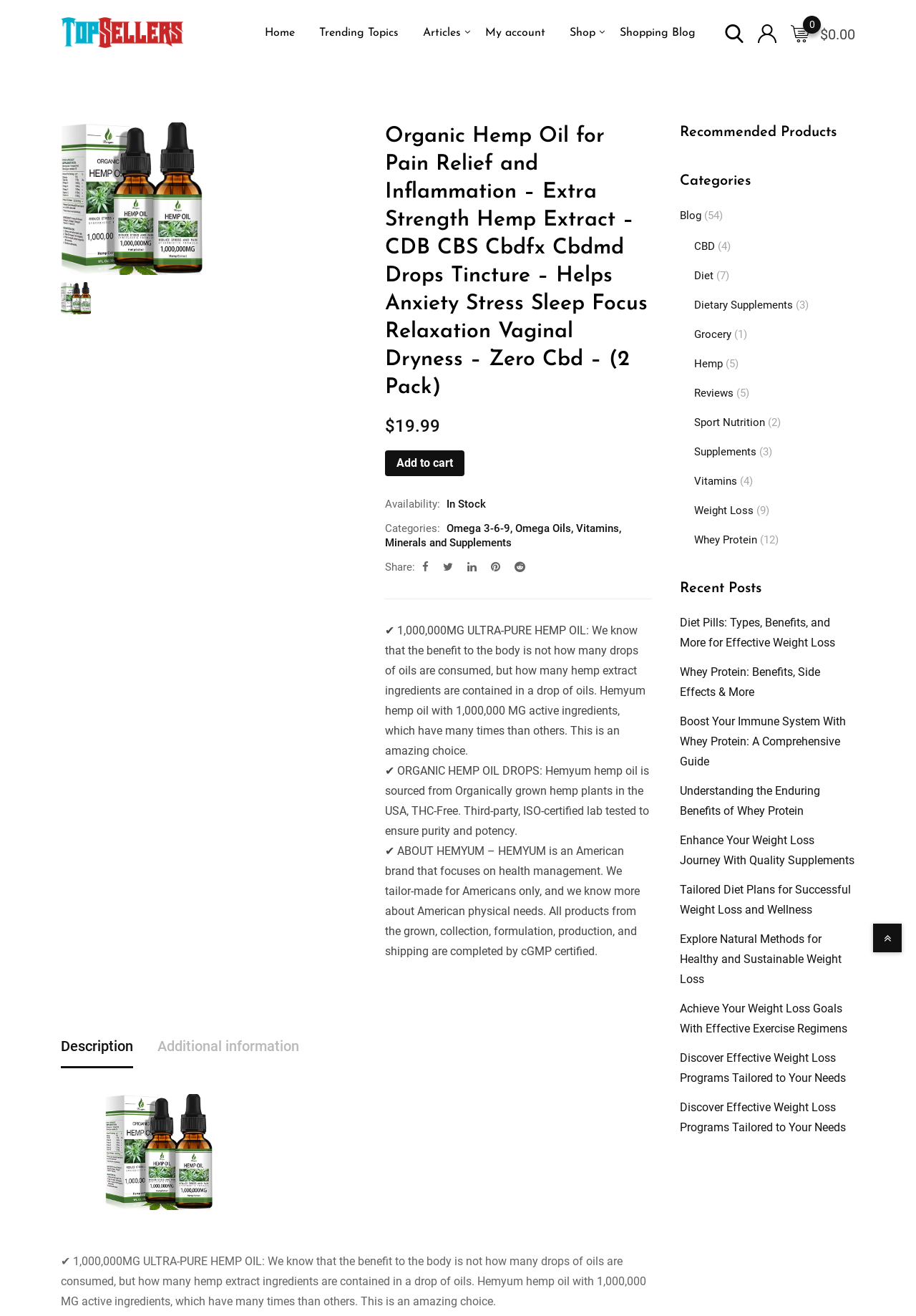Locate the bounding box coordinates of the area that needs to be clicked to fulfill the following instruction: "Click the 'Share' button". The coordinates should be in the format of four float numbers between 0 and 1, namely [left, top, right, bottom].

[0.42, 0.426, 0.453, 0.436]